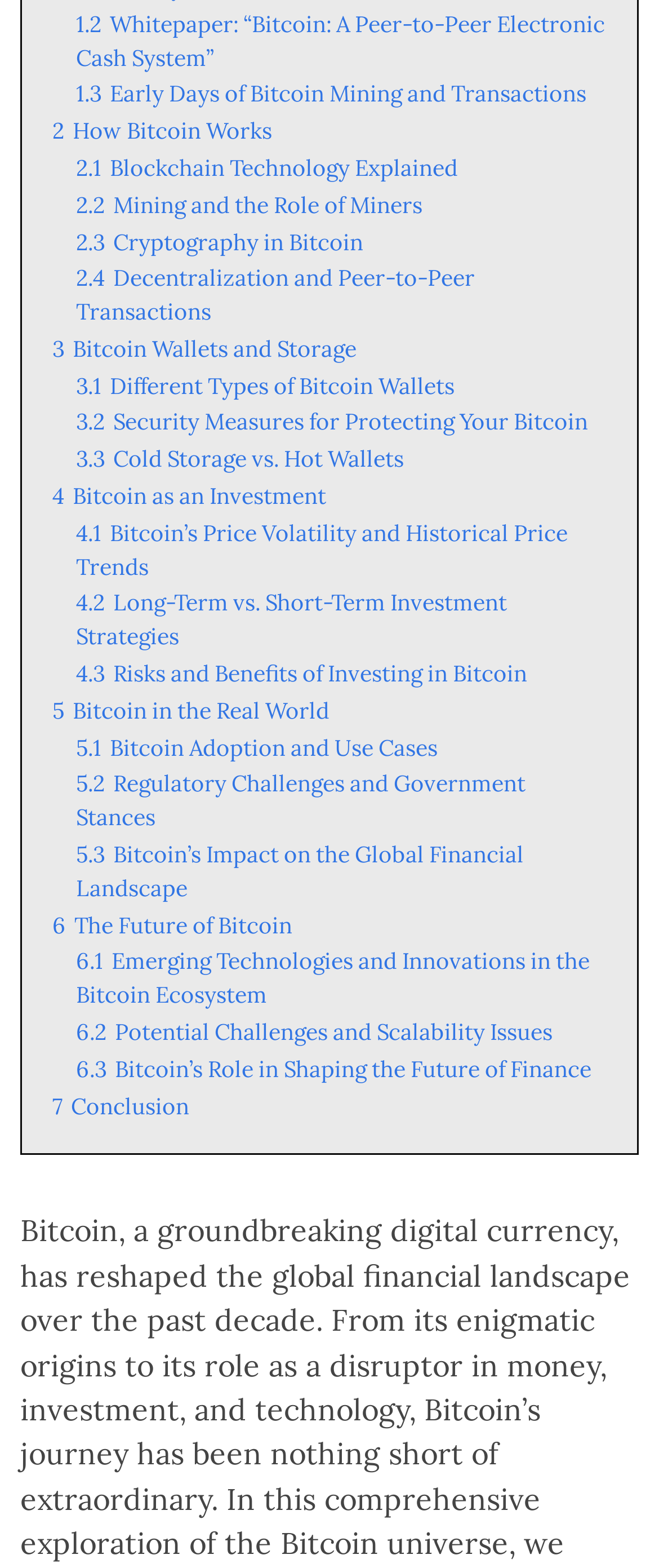Show the bounding box coordinates of the region that should be clicked to follow the instruction: "Click on Blog."

None